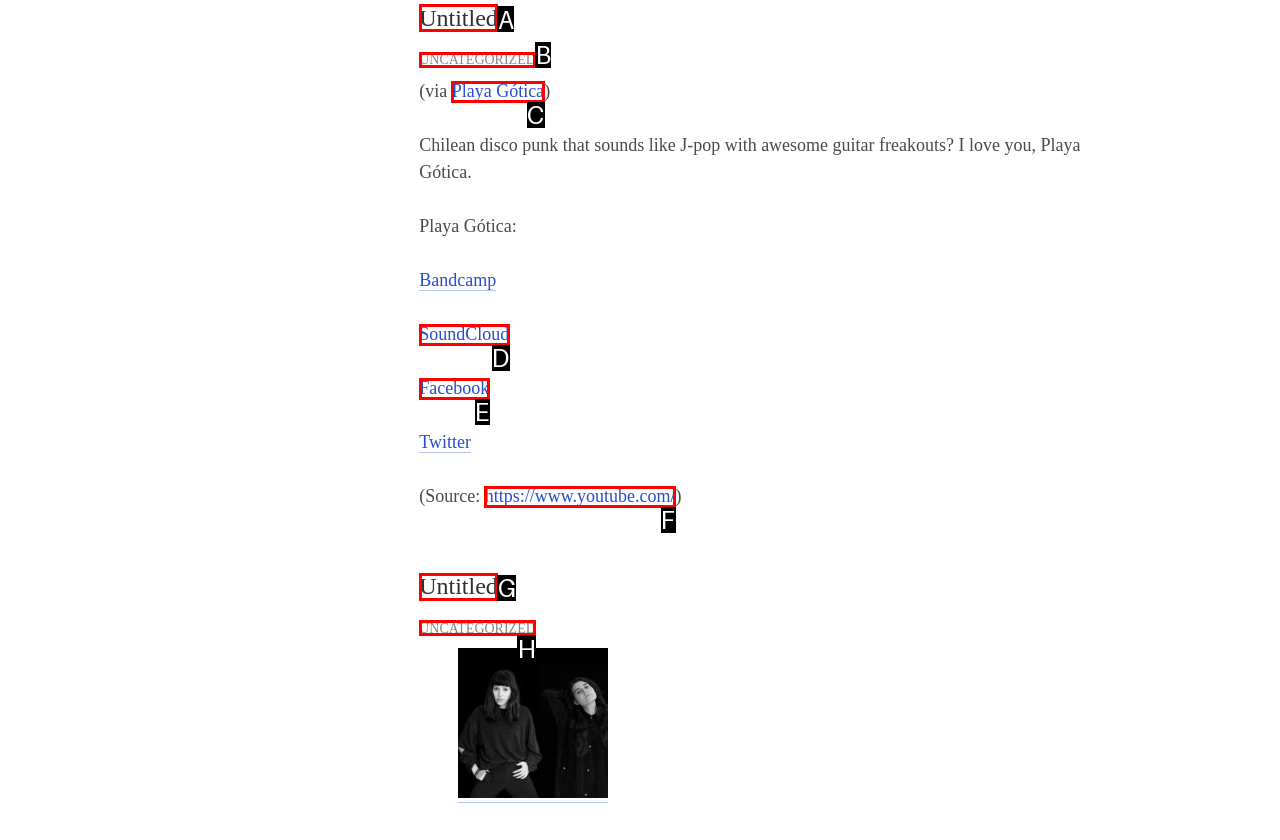Identify the bounding box that corresponds to: Playa Gótica
Respond with the letter of the correct option from the provided choices.

C